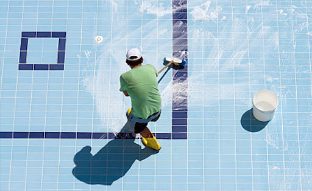Utilize the information from the image to answer the question in detail:
What is the shape of the pattern on the pool floor?

Upon closer inspection of the image, I observed that the pool features a simple square pattern in dark tiles, which adds a touch of design to the otherwise bright and vibrant blue backdrop.